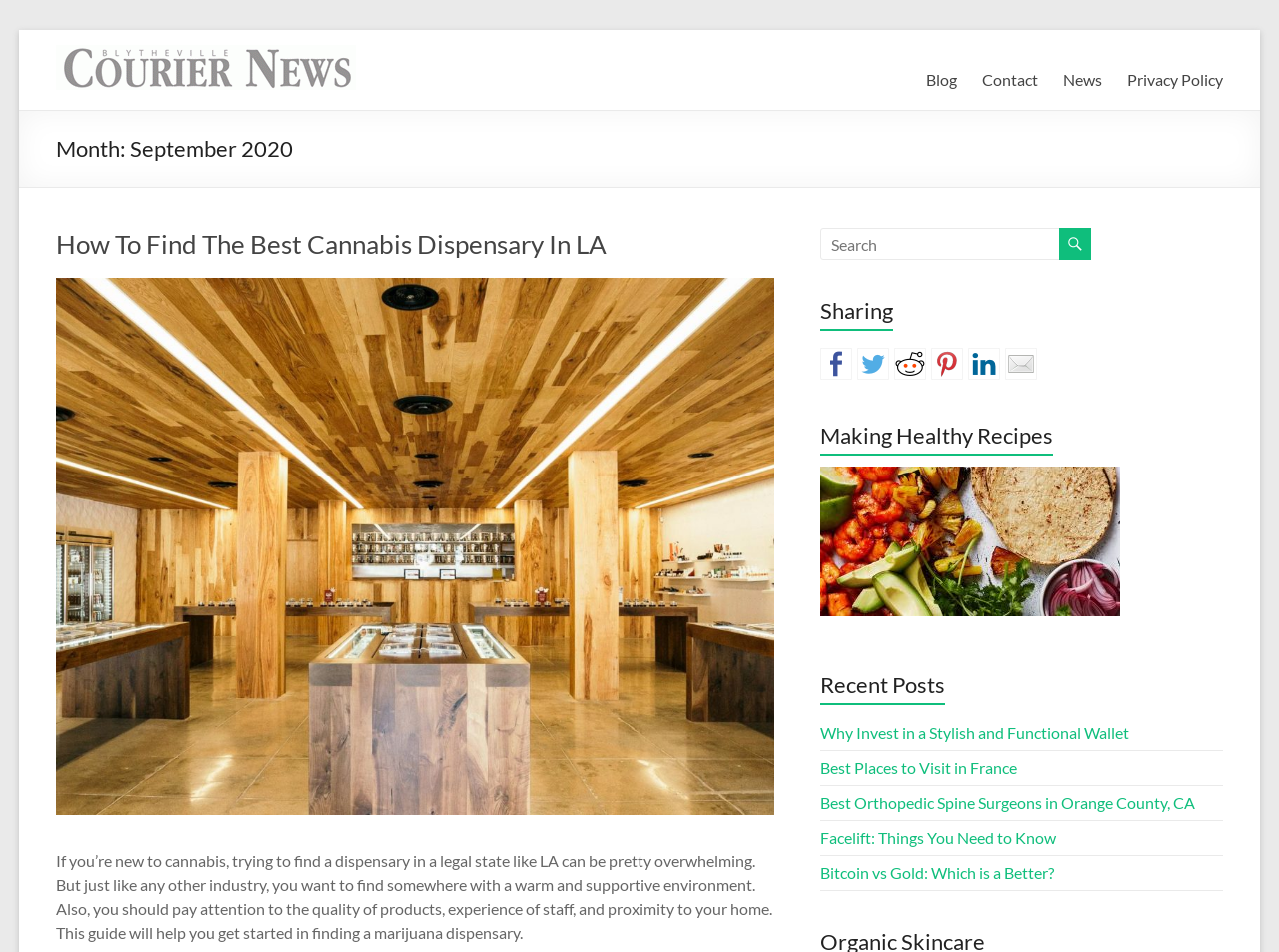Analyze the image and answer the question with as much detail as possible: 
What is the name of the website?

The name of the website can be found in the top-left corner of the webpage, where it is written as 'couriernews' in a link format.